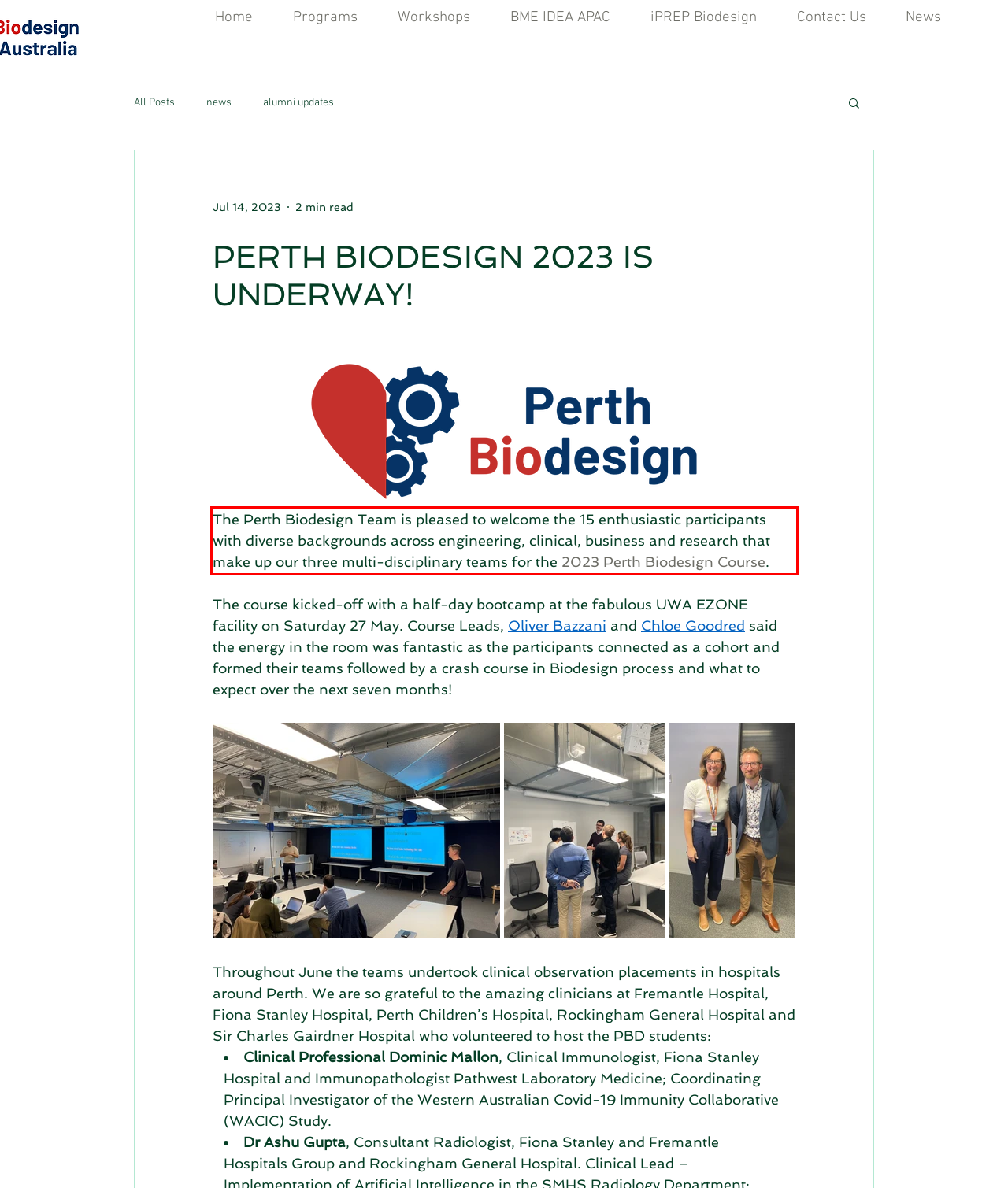Please perform OCR on the UI element surrounded by the red bounding box in the given webpage screenshot and extract its text content.

The Perth Biodesign Team is pleased to welcome the 15 enthusiastic participants with diverse backgrounds across engineering, clinical, business and research that make up our three multi-disciplinary teams for the 2023 Perth Biodesign Course.